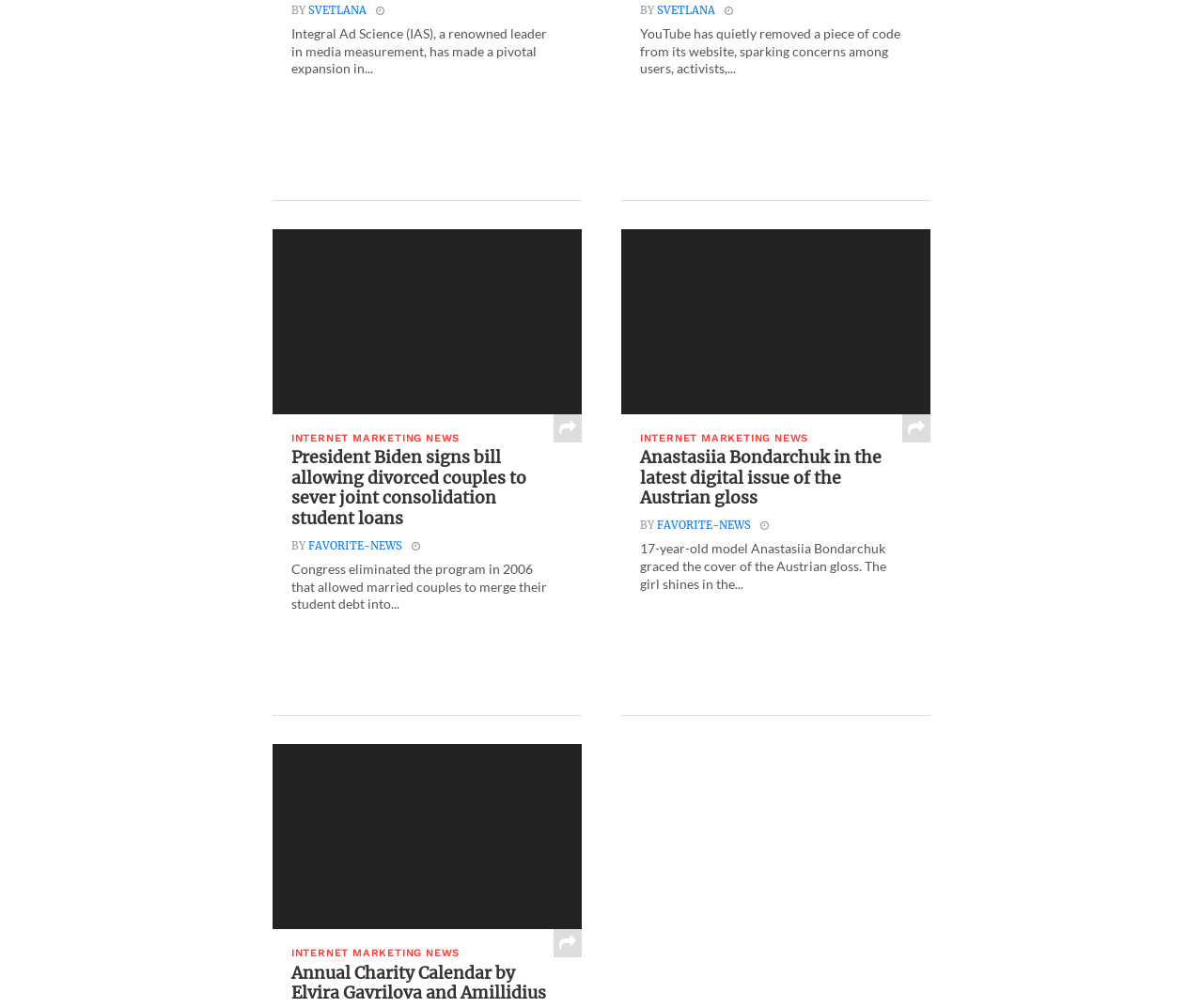Please answer the following question using a single word or phrase: 
What is Anastasiia Bondarchuk featured in?

Austrian gloss